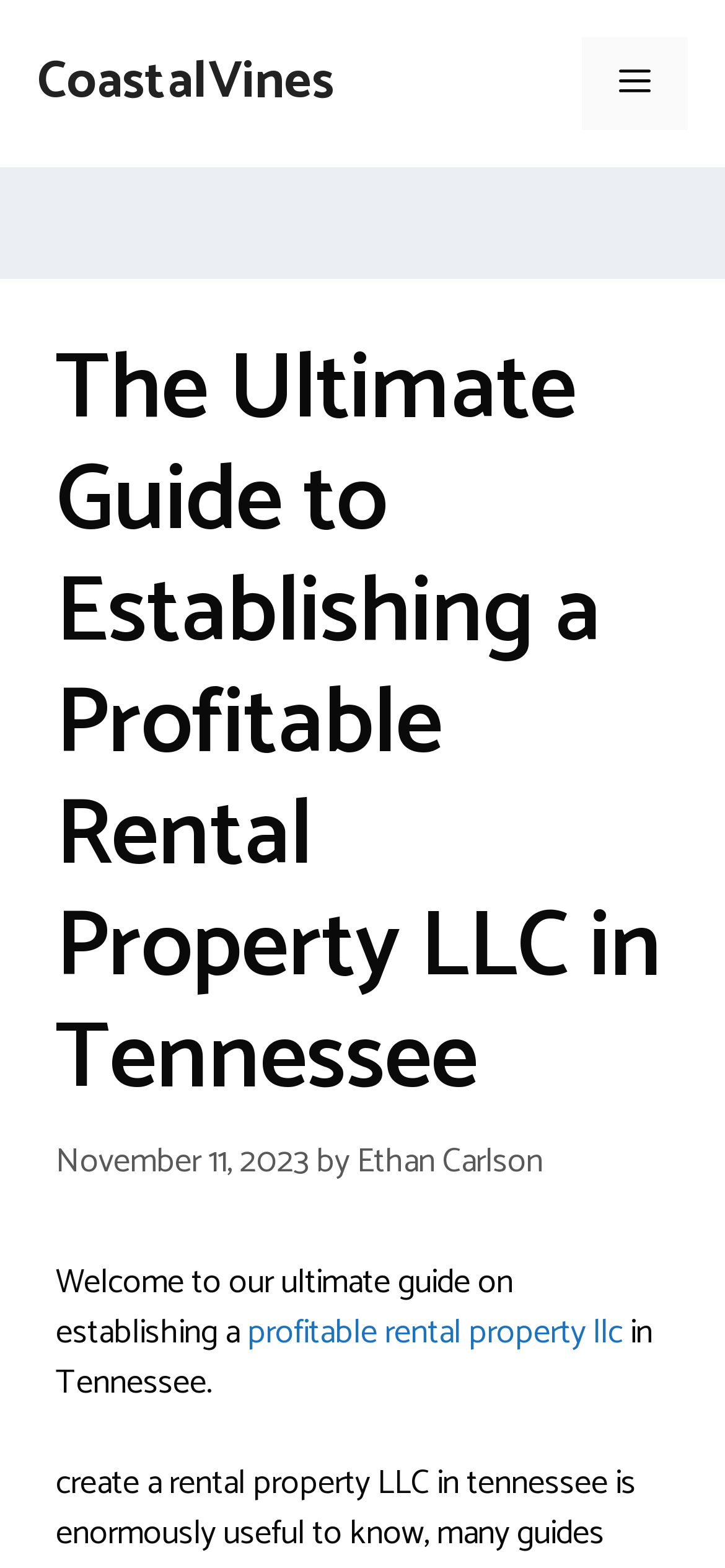Identify and extract the main heading from the webpage.

The Ultimate Guide to Establishing a Profitable Rental Property LLC in Tennessee